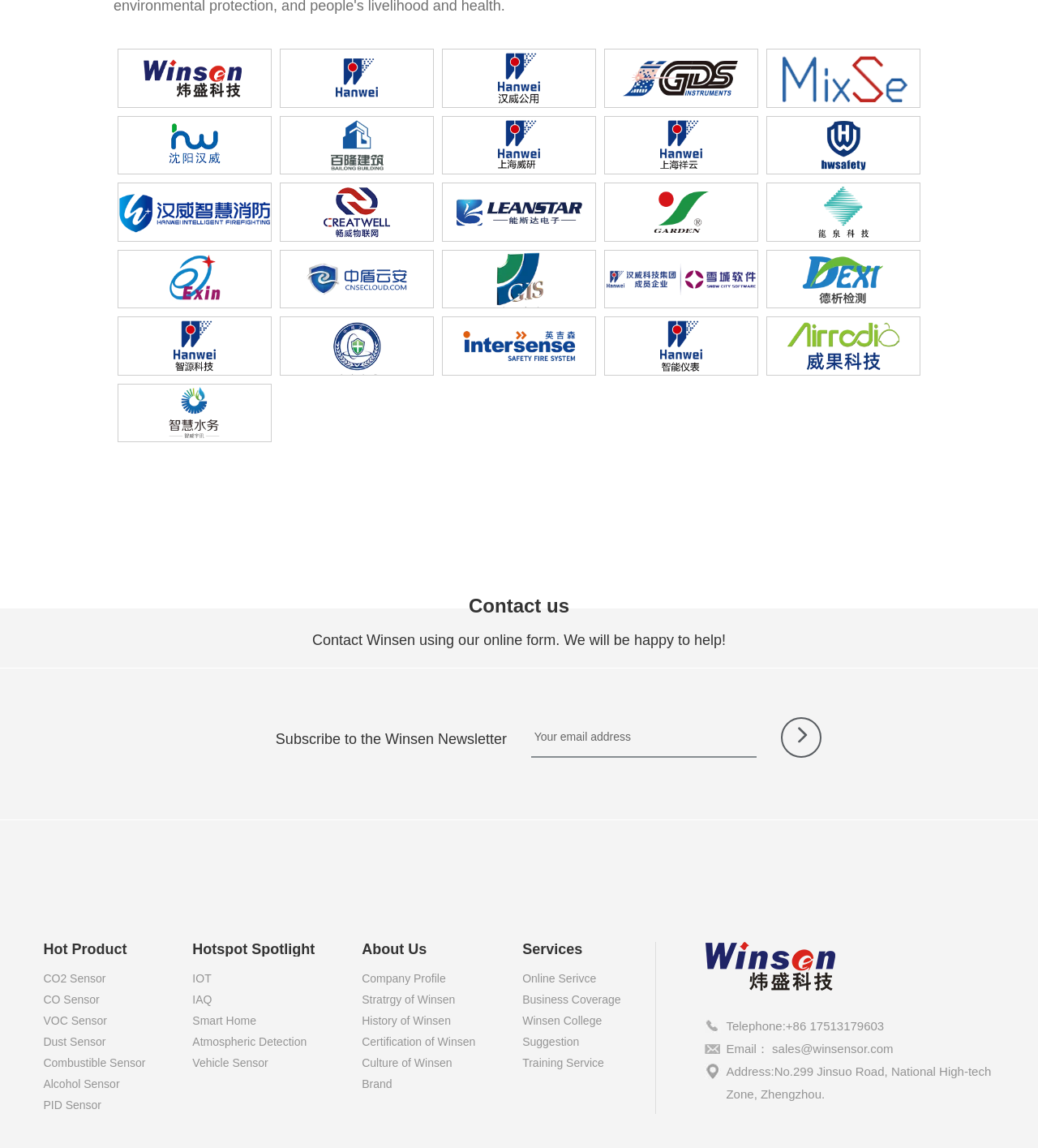Determine the bounding box coordinates of the clickable element necessary to fulfill the instruction: "Click on Zhengzhou Winsen Electronics Technology Co., Ltd.". Provide the coordinates as four float numbers within the 0 to 1 range, i.e., [left, top, right, bottom].

[0.114, 0.061, 0.261, 0.073]